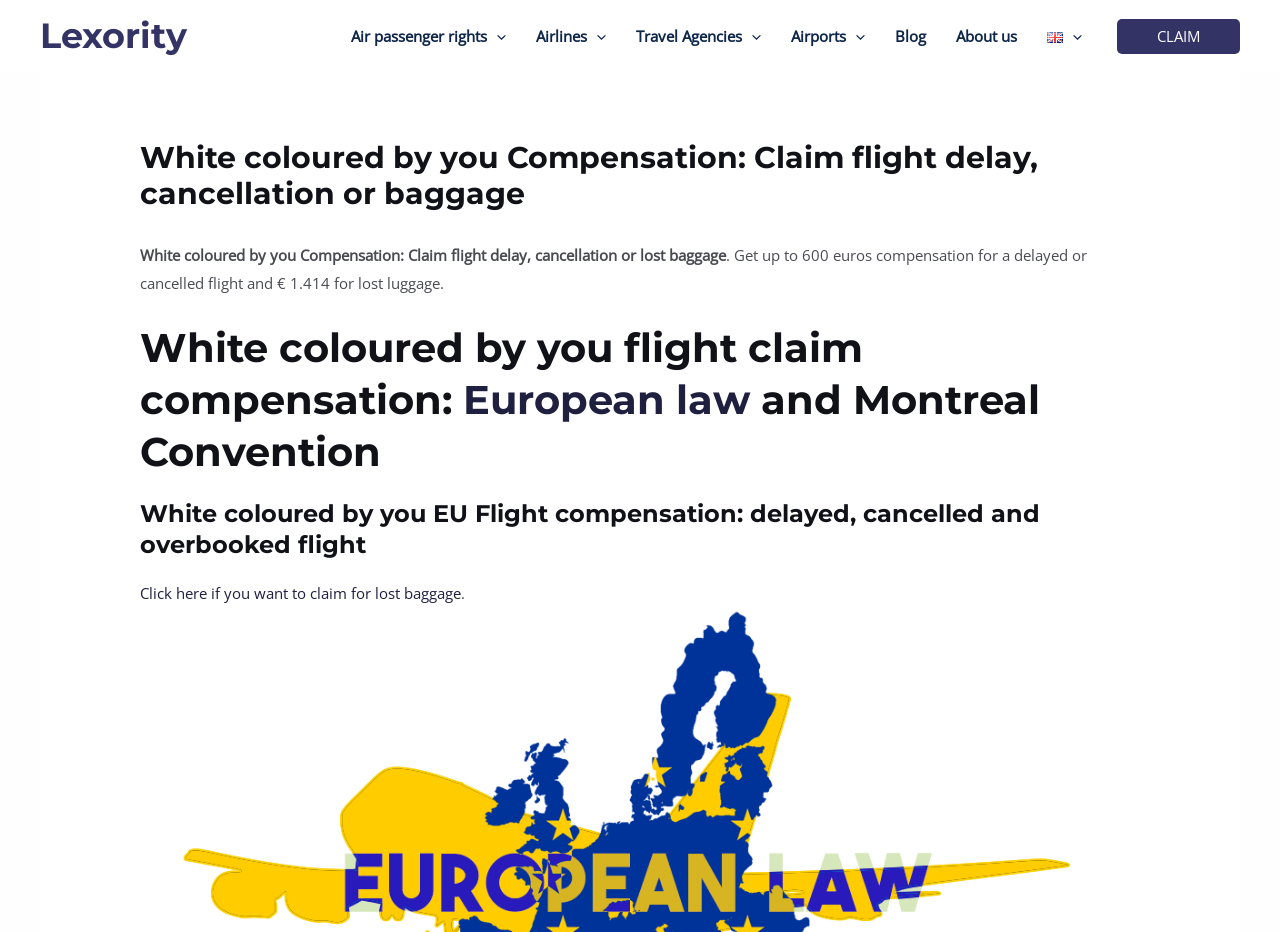Identify the bounding box of the HTML element described here: "Air passenger rights". Provide the coordinates as four float numbers between 0 and 1: [left, top, right, bottom].

[0.262, 0.001, 0.407, 0.076]